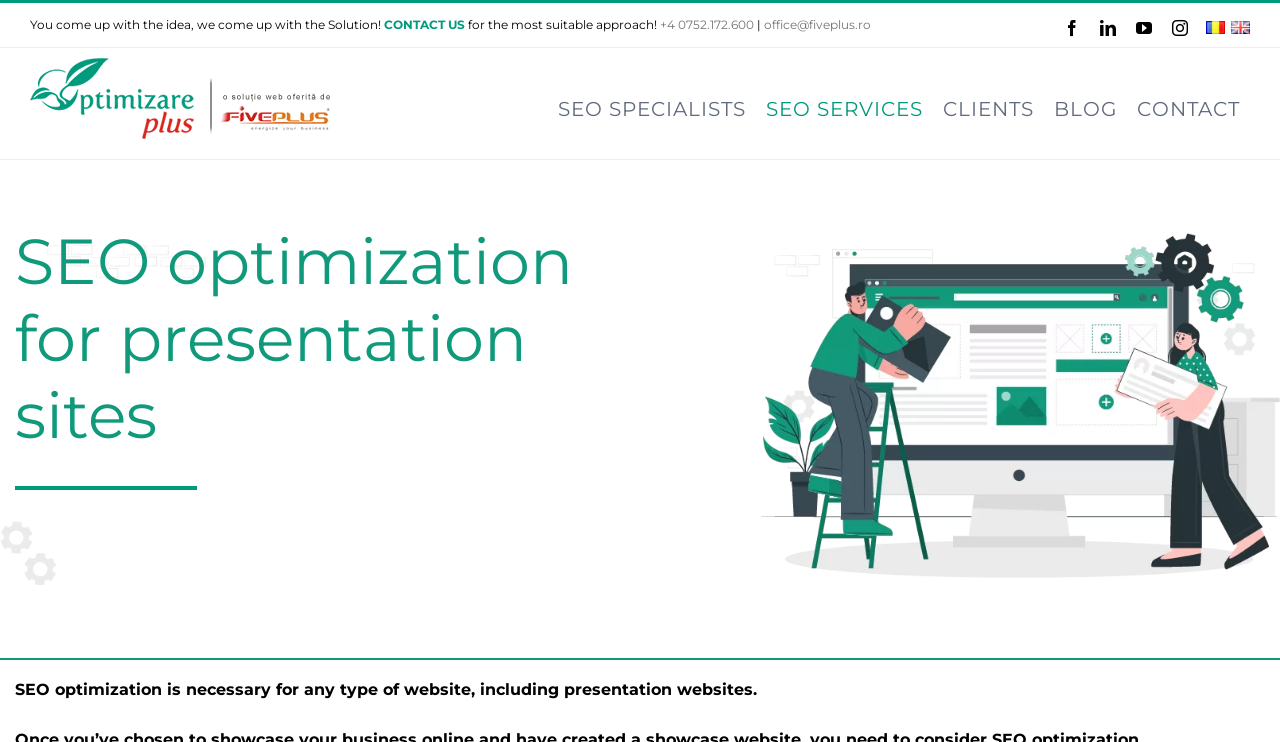Identify the bounding box coordinates of the specific part of the webpage to click to complete this instruction: "Visit the Facebook page".

[0.831, 0.026, 0.843, 0.048]